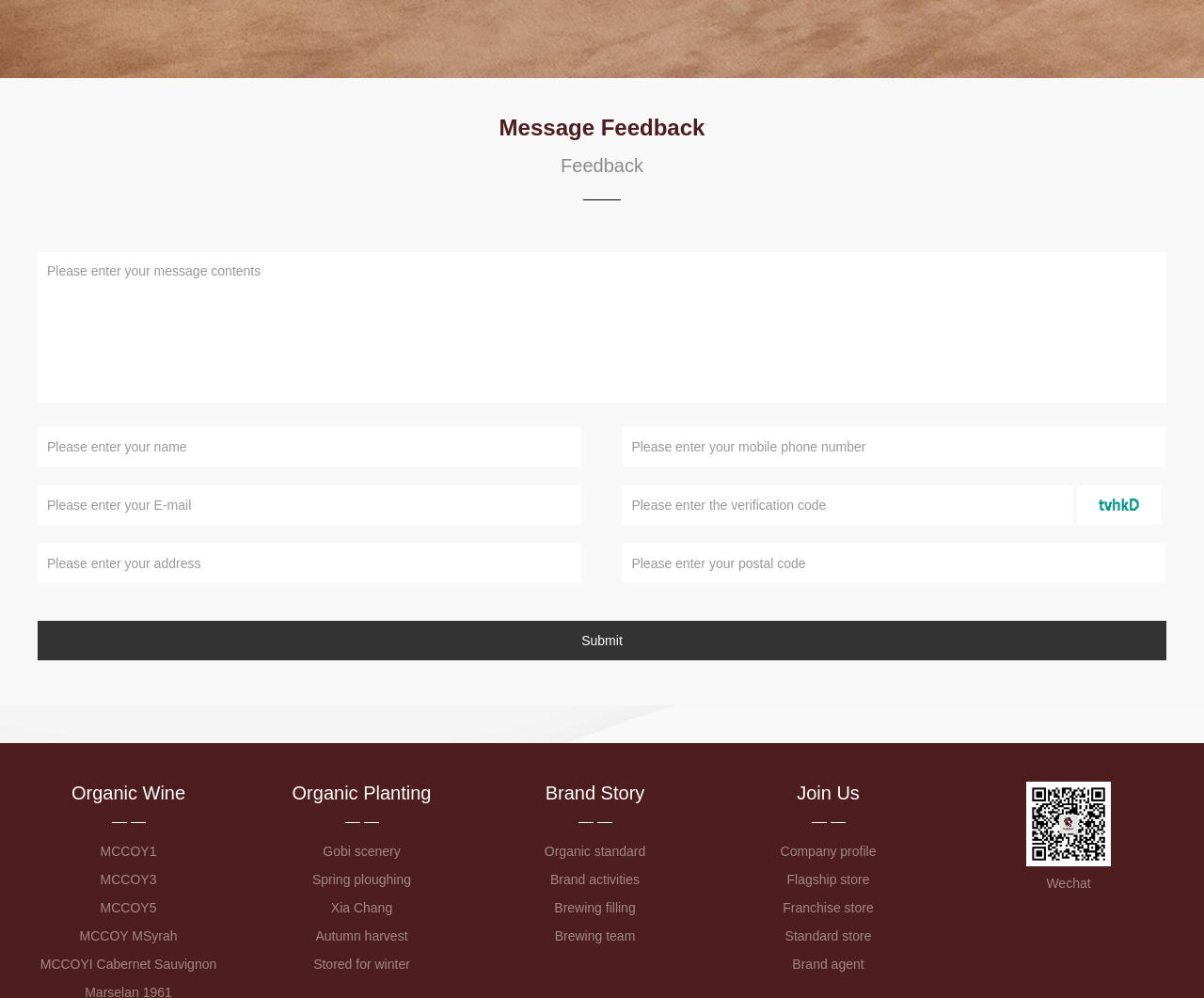Using the format (top-left x, top-left y, bottom-right x, bottom-right y), provide the bounding box coordinates for the described UI element. All values should be floating point numbers between 0 and 1: Stored for winter

[0.26, 0.958, 0.341, 0.973]